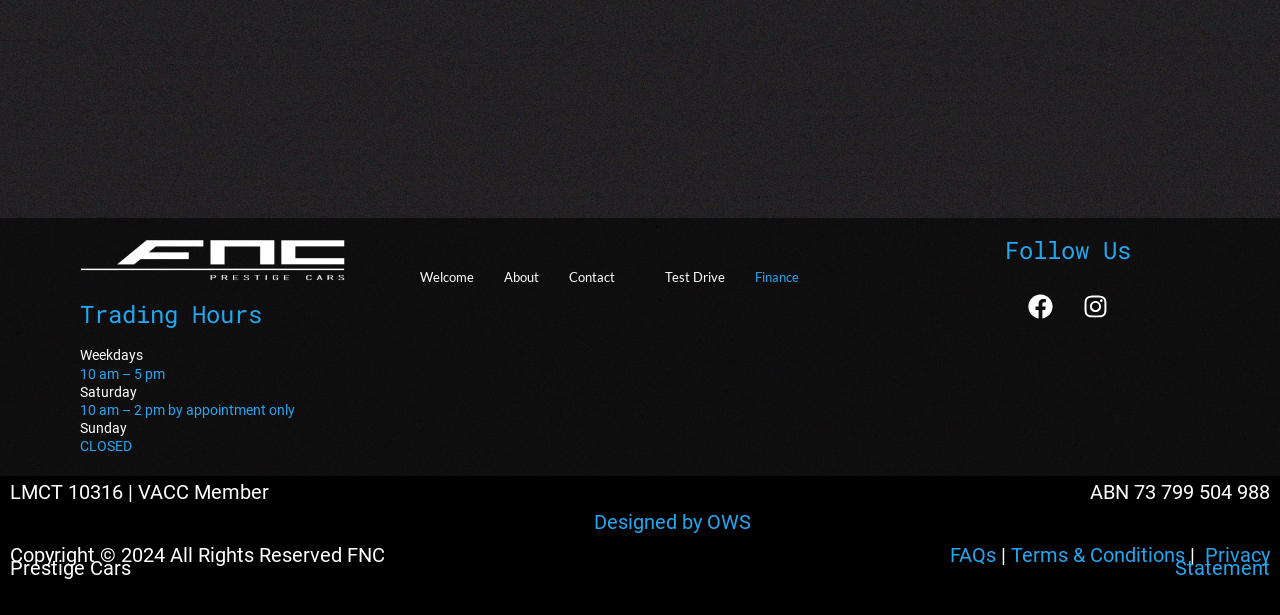Use the information in the screenshot to answer the question comprehensively: What social media platforms can you follow the company on?

The social media platforms can be found in the links under the 'Follow Us' heading, which contain the text 'Facebook' and 'Instagram'.